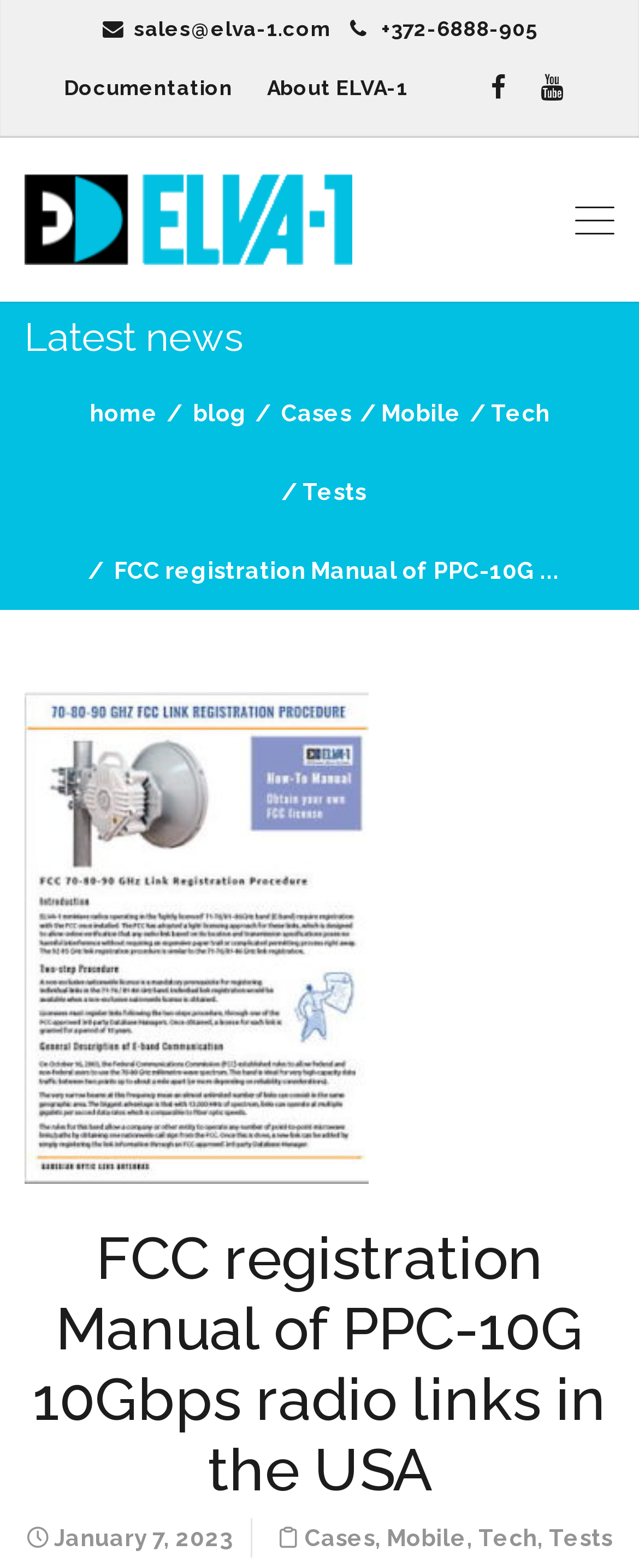Identify the bounding box coordinates of the specific part of the webpage to click to complete this instruction: "Learn about ELVA-1".

[0.418, 0.048, 0.7, 0.064]